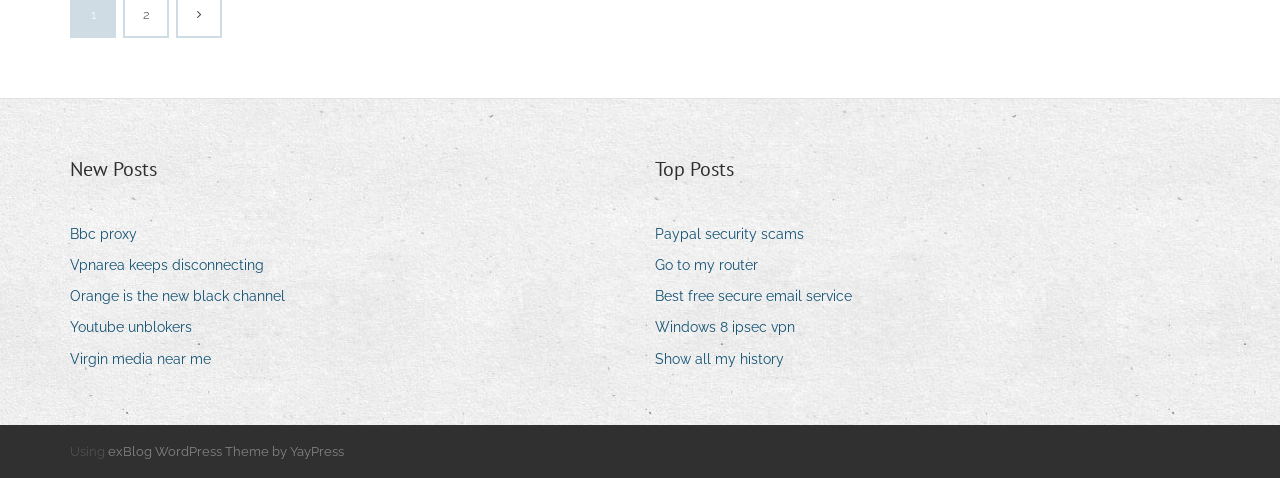Please indicate the bounding box coordinates of the element's region to be clicked to achieve the instruction: "Explore top posts". Provide the coordinates as four float numbers between 0 and 1, i.e., [left, top, right, bottom].

[0.512, 0.322, 0.573, 0.385]